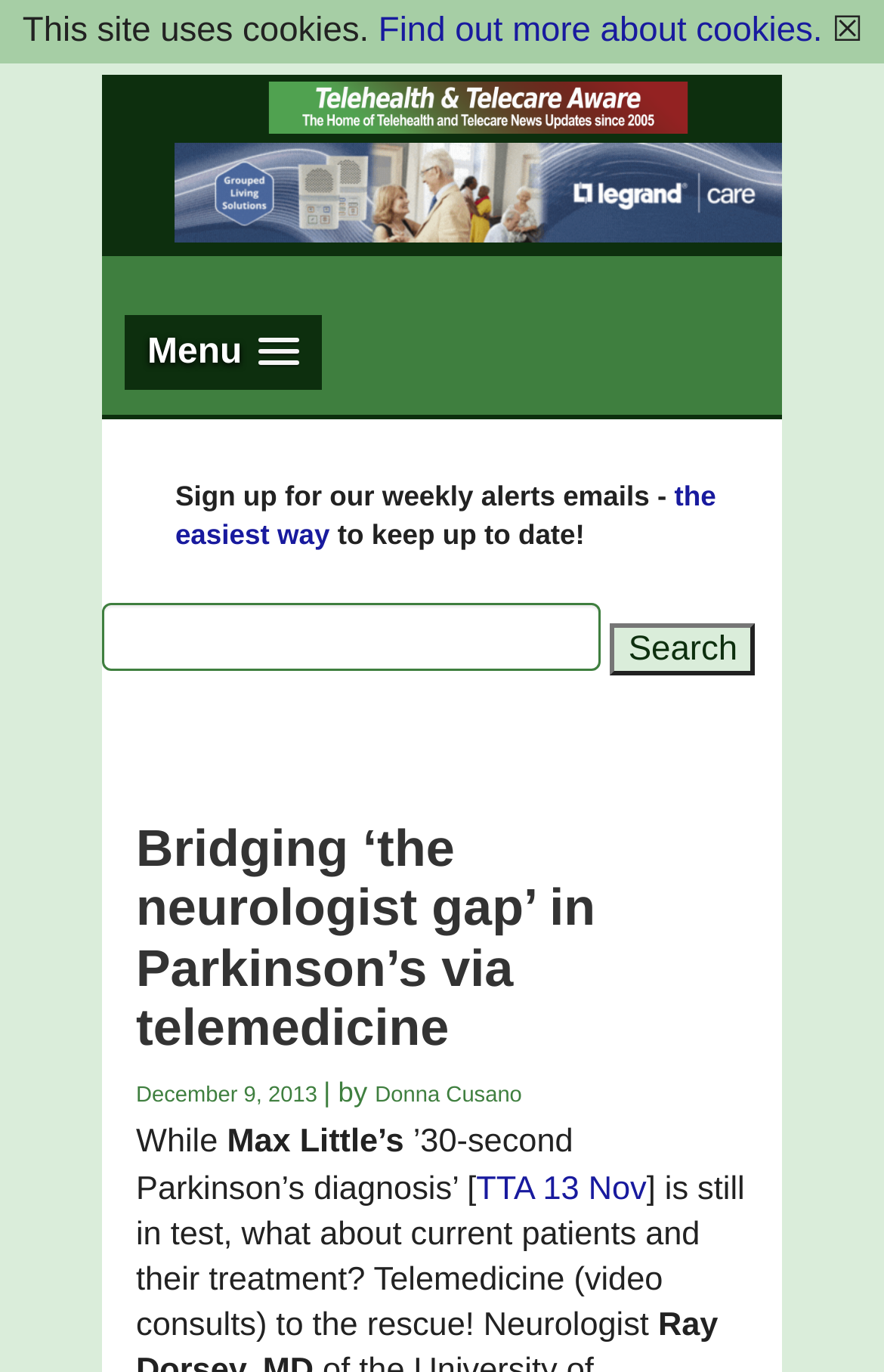Please identify the bounding box coordinates for the region that you need to click to follow this instruction: "Click the TTA Logo".

[0.198, 0.061, 0.885, 0.086]